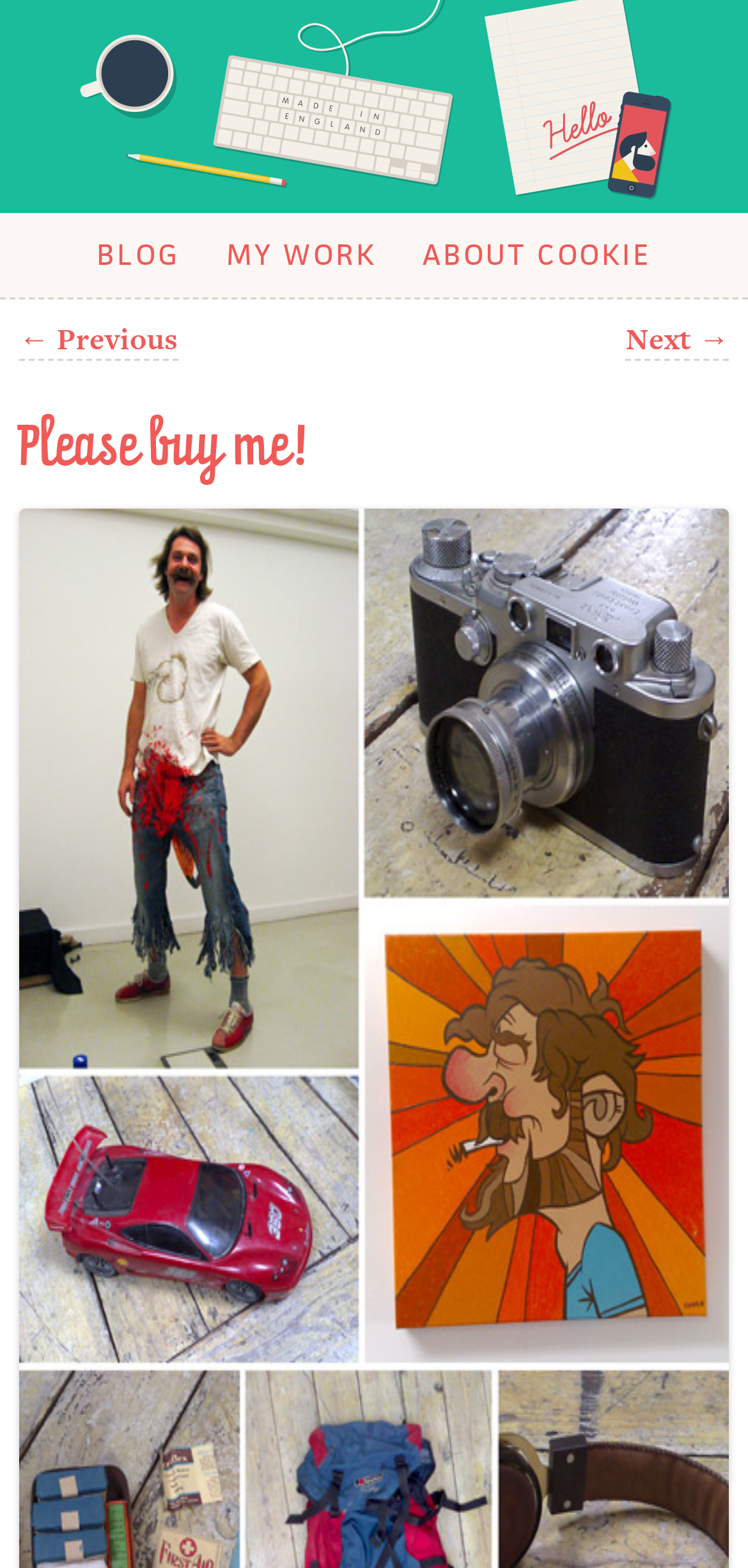Explain the webpage's layout and main content in detail.

The webpage appears to be a personal blog or online store, with a focus on selling items. At the top, there is a prominent image with the text "Made in England - Cookie's Blog" which serves as a logo or header. Below this, there is a main menu with links to different sections of the website, including "BLOG", "MY WORK", and "ABOUT COOKIE".

To the right of the main menu, there are two links, "SKIP TO PRIMARY CONTENT" and "SKIP TO SECONDARY CONTENT", which allow users to navigate directly to the main content or secondary content of the page.

The main content of the page is divided into two sections. The top section has a heading "Please buy me!" and contains a link to a collection of items for sale on eBay. The bottom section has a post navigation menu with links to previous and next posts.

There are no visible paragraphs of text on the page, suggesting that the content is primarily composed of links and images. The overall layout is simple and easy to navigate, with clear headings and concise text.